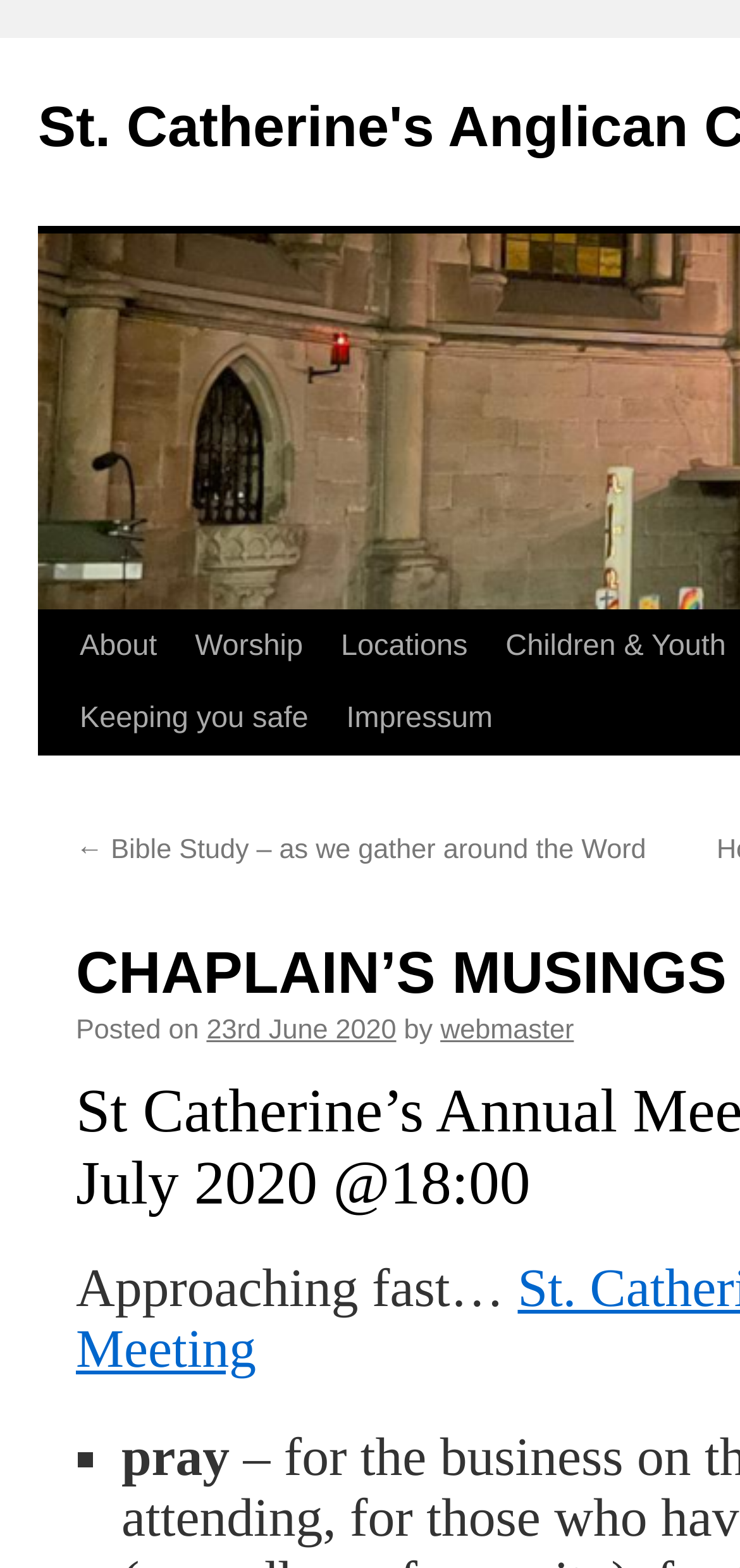Carefully examine the image and provide an in-depth answer to the question: What is the first word of the article?

I found a static text 'Approaching fast…' at the beginning of the article, which suggests that the first word of the article is 'Approaching'.